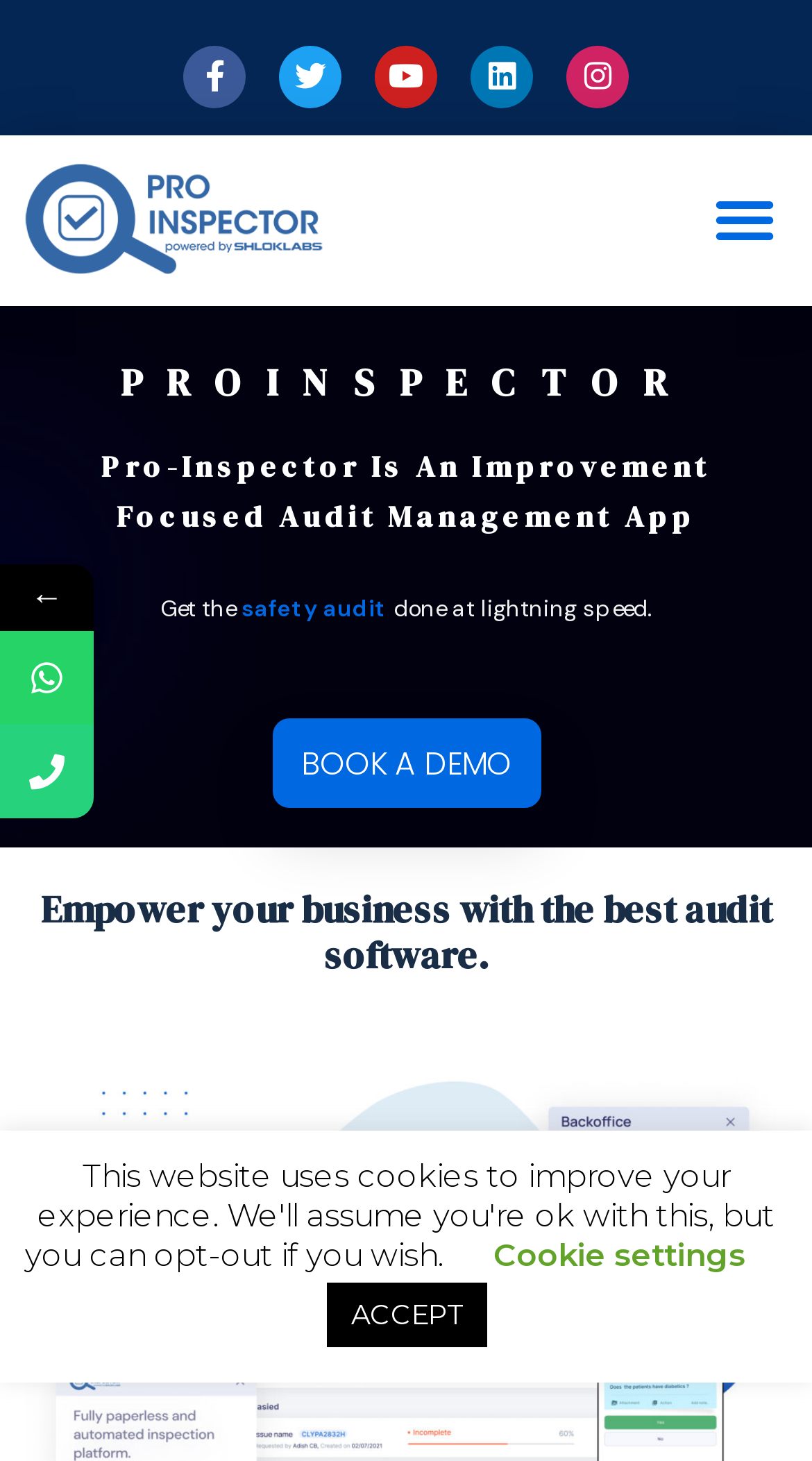Please give a concise answer to this question using a single word or phrase: 
What is the name of the audit management app?

Pro-Inspector